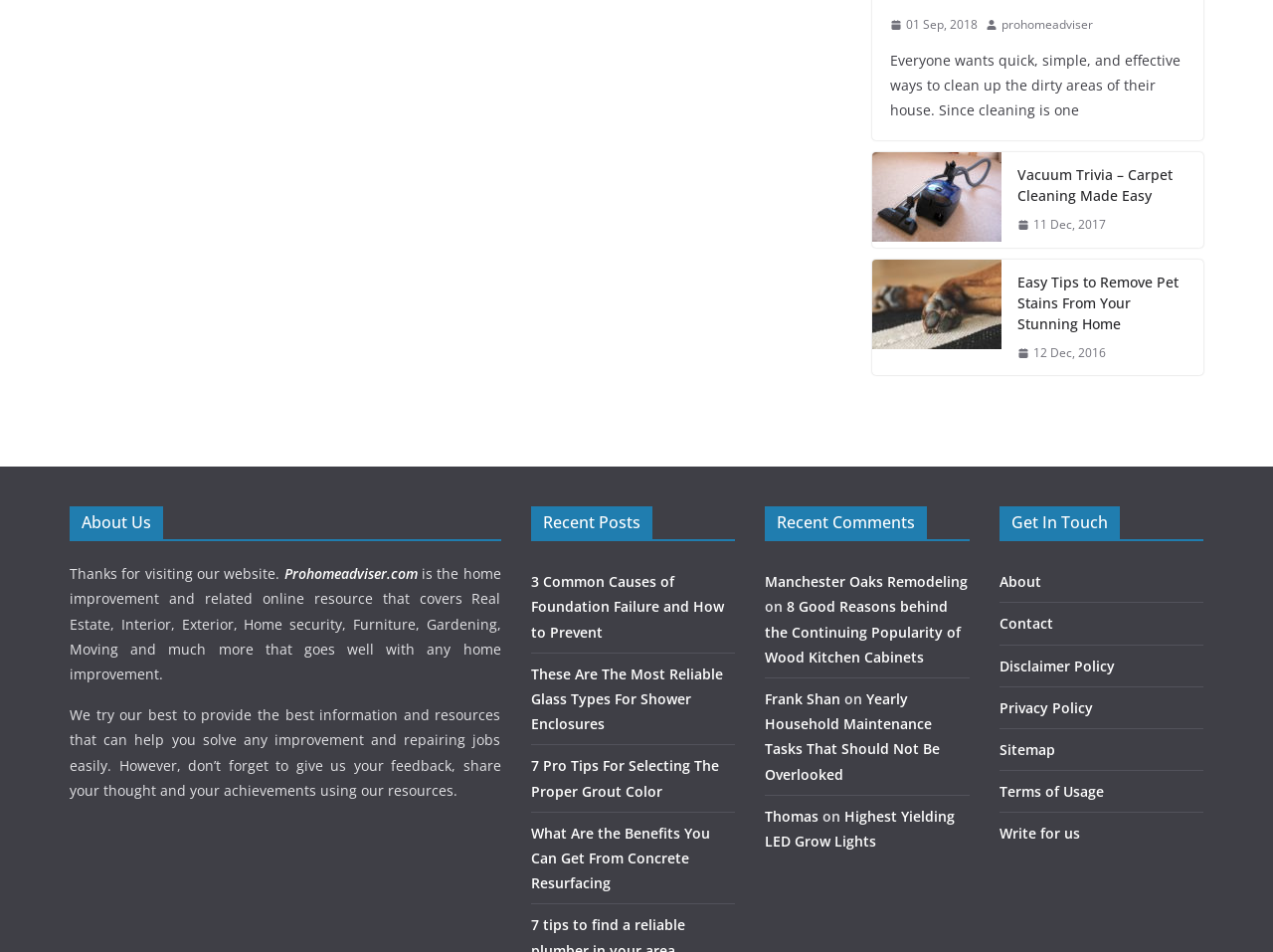Determine the bounding box coordinates of the element that should be clicked to execute the following command: "contact the website".

[0.785, 0.645, 0.827, 0.665]